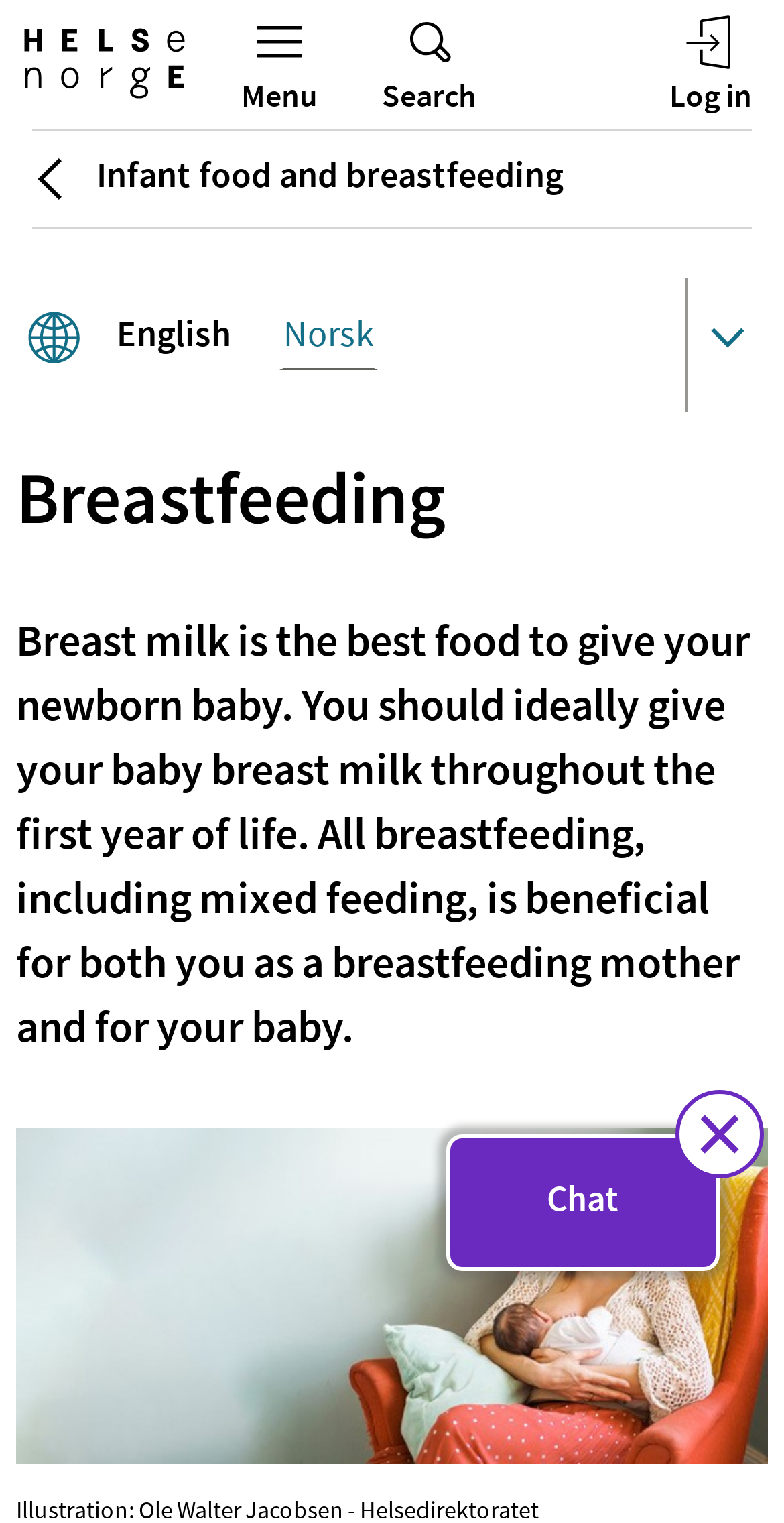Please determine the bounding box coordinates for the UI element described as: "Infant food and breastfeeding".

[0.021, 0.086, 0.979, 0.149]